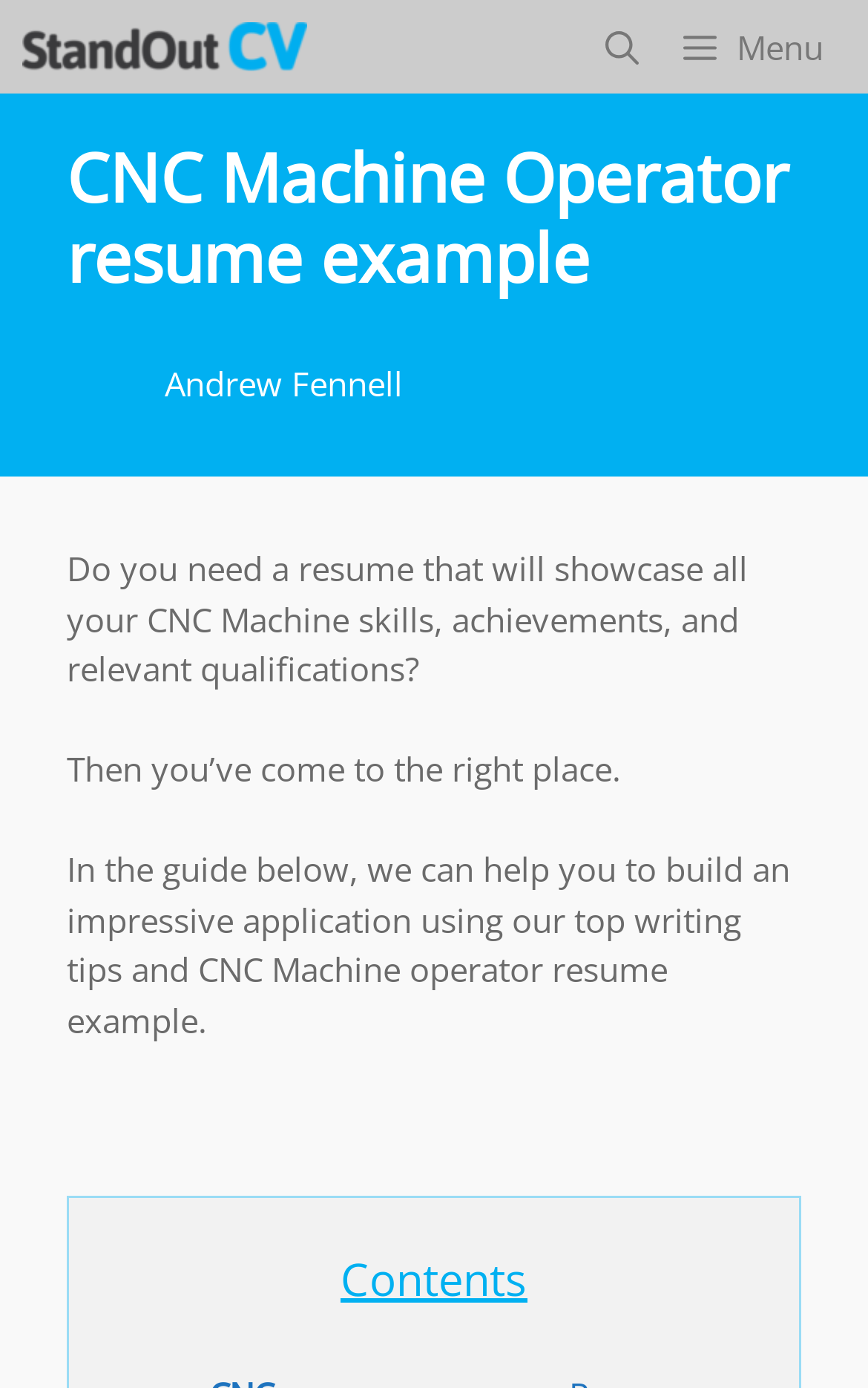Please locate the UI element described by "title="StandOut CV"" and provide its bounding box coordinates.

[0.026, 0.0, 0.354, 0.067]